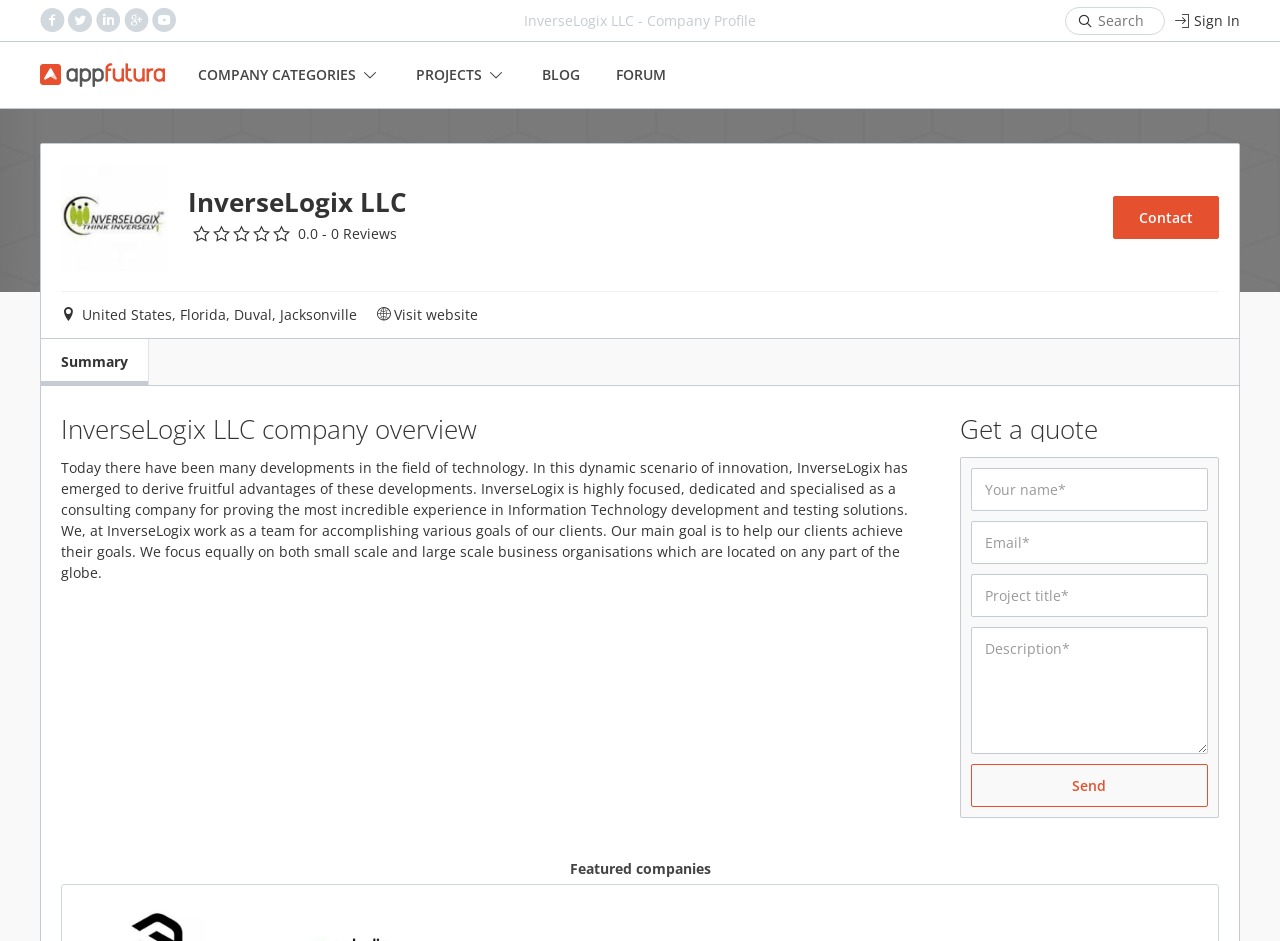Select the bounding box coordinates of the element I need to click to carry out the following instruction: "Sign in to the website".

[0.933, 0.001, 0.969, 0.044]